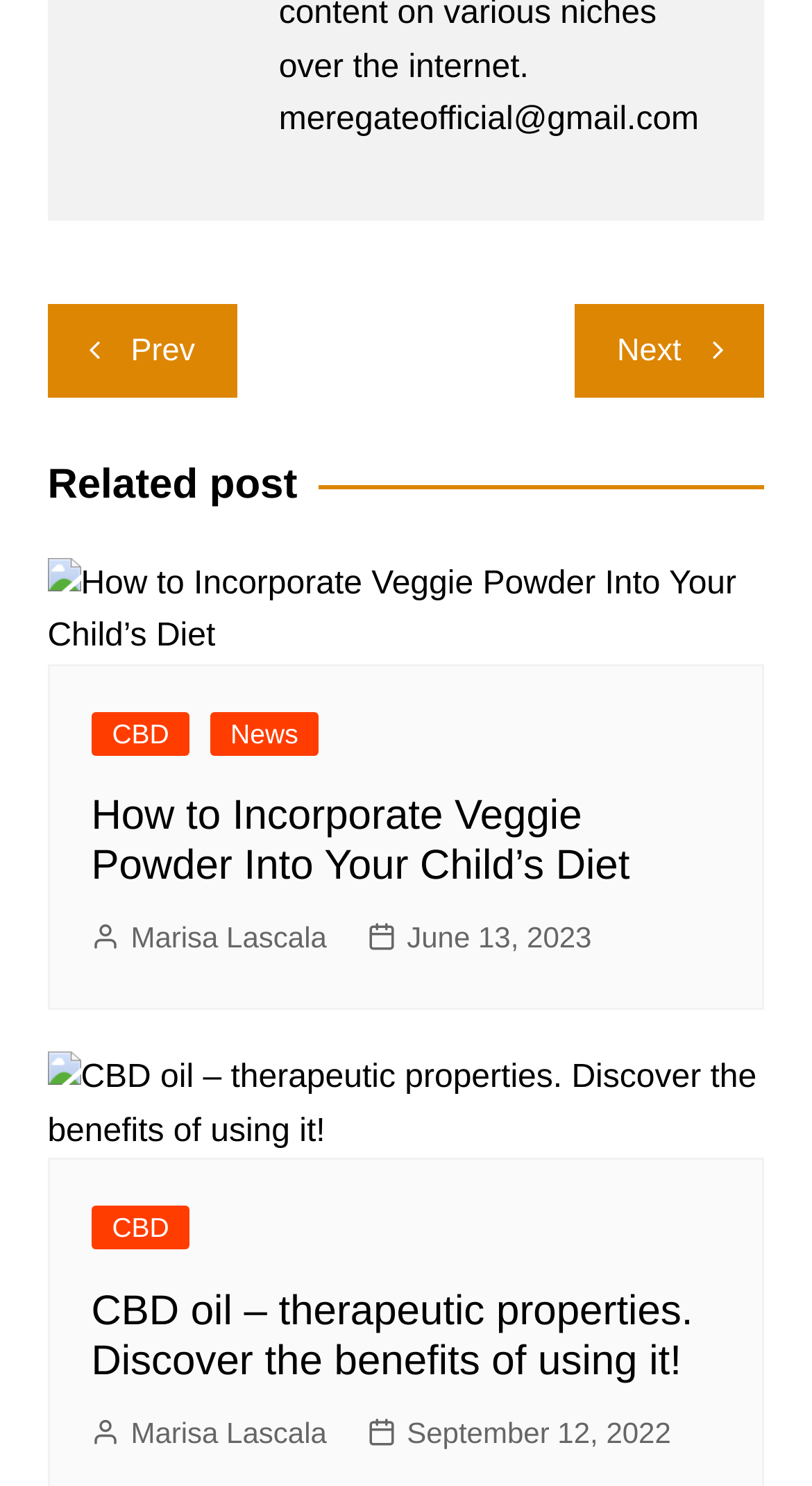Please find the bounding box coordinates for the clickable element needed to perform this instruction: "View the post about 'CBD oil – therapeutic properties'".

[0.058, 0.708, 0.942, 0.779]